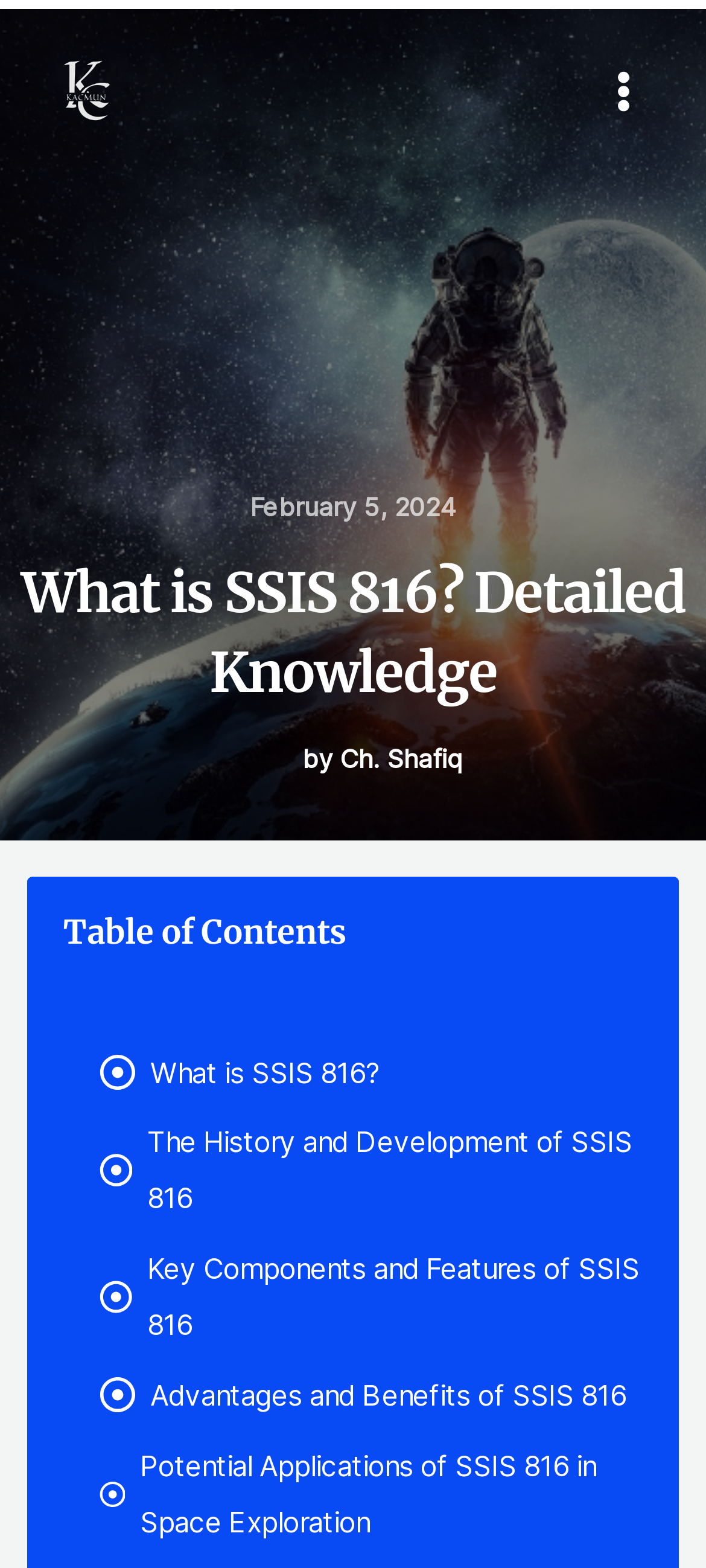Please find the bounding box coordinates in the format (top-left x, top-left y, bottom-right x, bottom-right y) for the given element description. Ensure the coordinates are floating point numbers between 0 and 1. Description: alt="haven-logo" title="haven-logo"

None